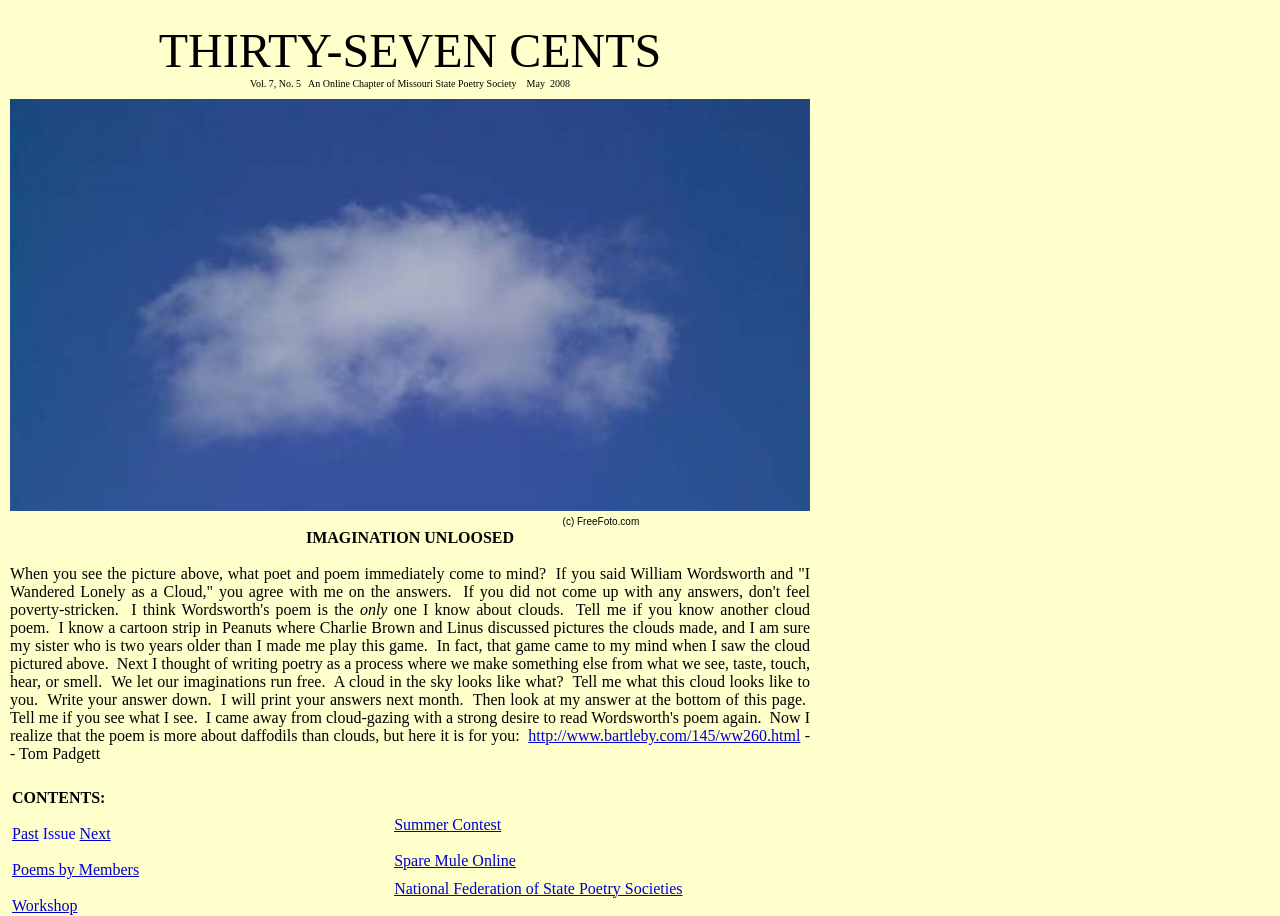Refer to the image and provide an in-depth answer to the question:
What is the URL of the poem 'I Wandered Lonely as a Cloud'?

The URL of the poem 'I Wandered Lonely as a Cloud' can be found in the link element, which is a child of the LayoutTableCell element. The href attribute of this element contains the URL 'http://www.bartleby.com/145/ww260.html'.